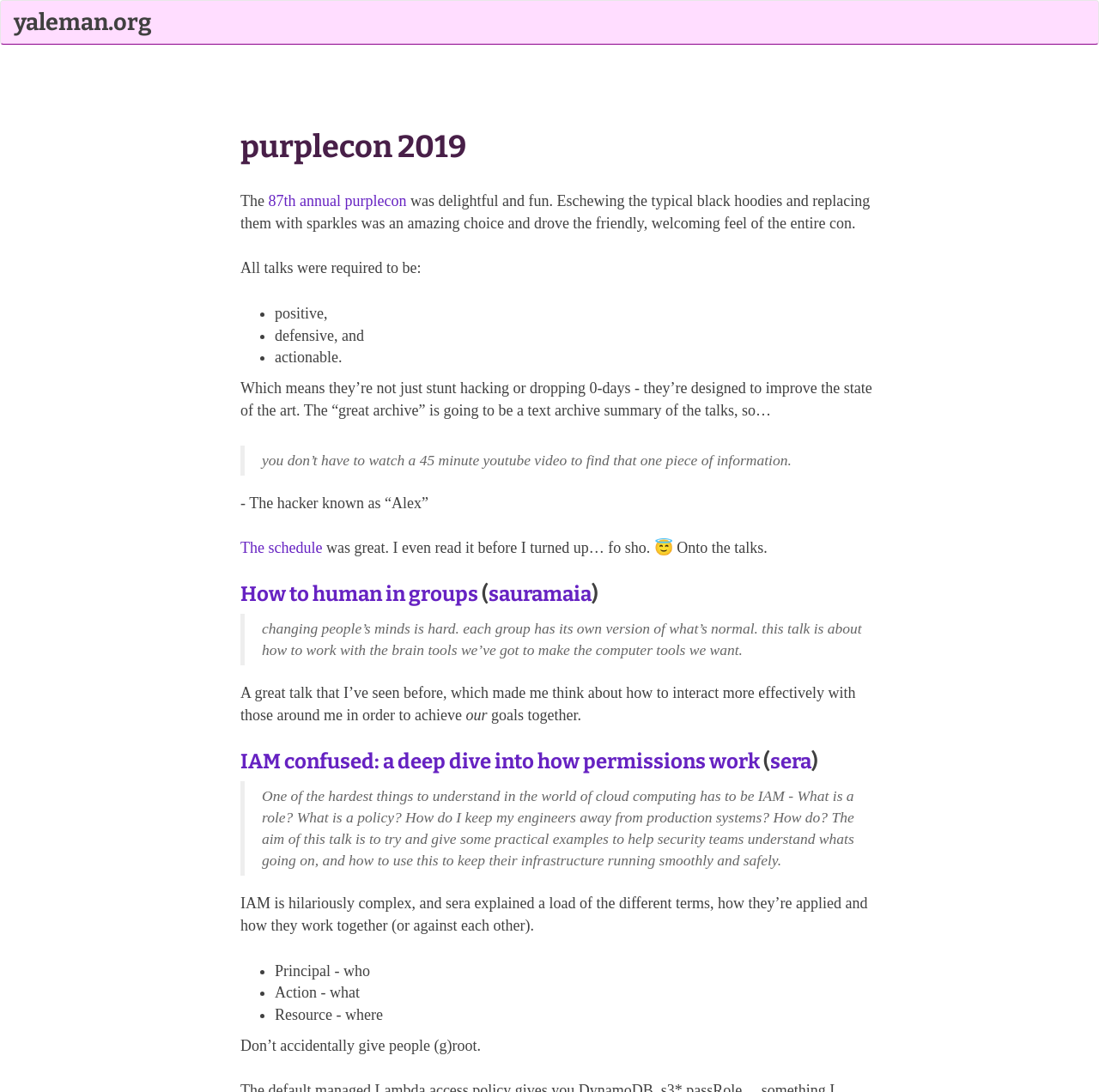What is the topic of the talk 'IAM confused: a deep dive into how permissions work'?
From the screenshot, provide a brief answer in one word or phrase.

IAM permissions